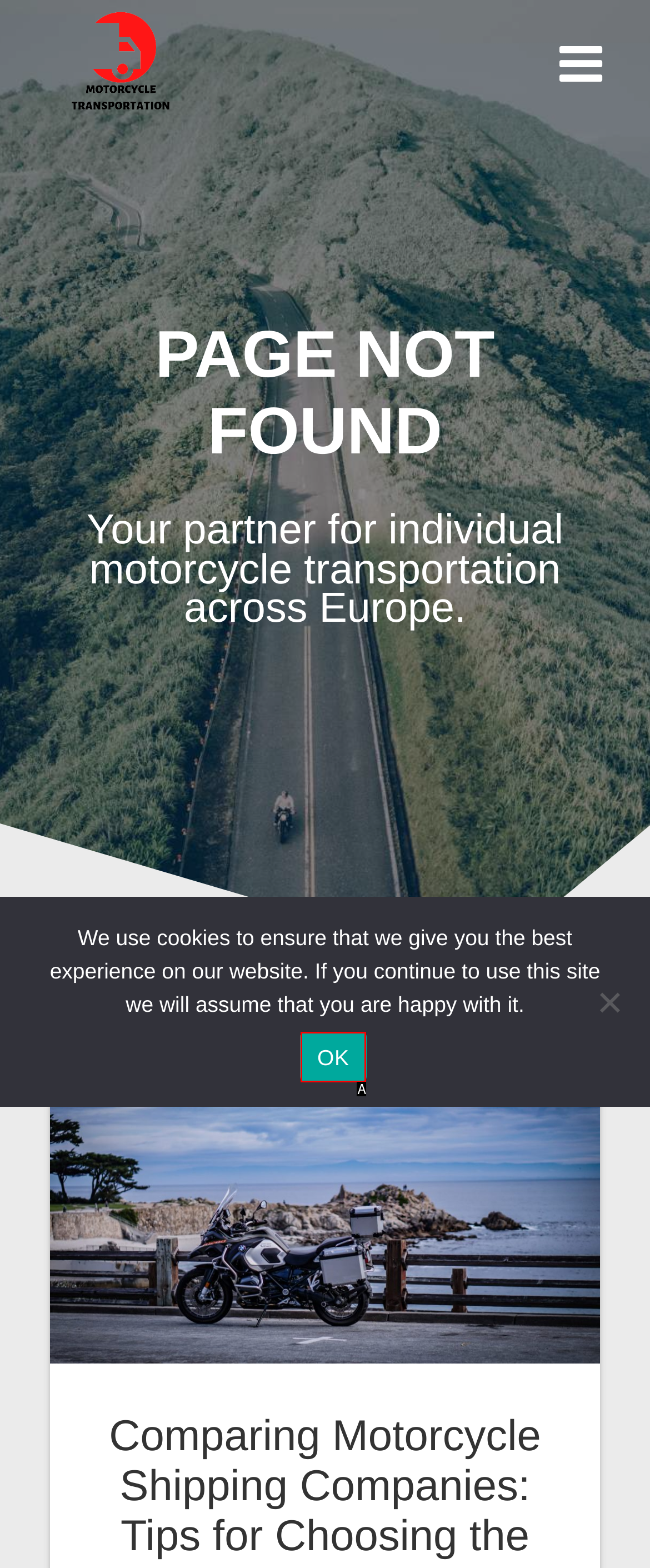Given the description: OK, select the HTML element that best matches it. Reply with the letter of your chosen option.

A